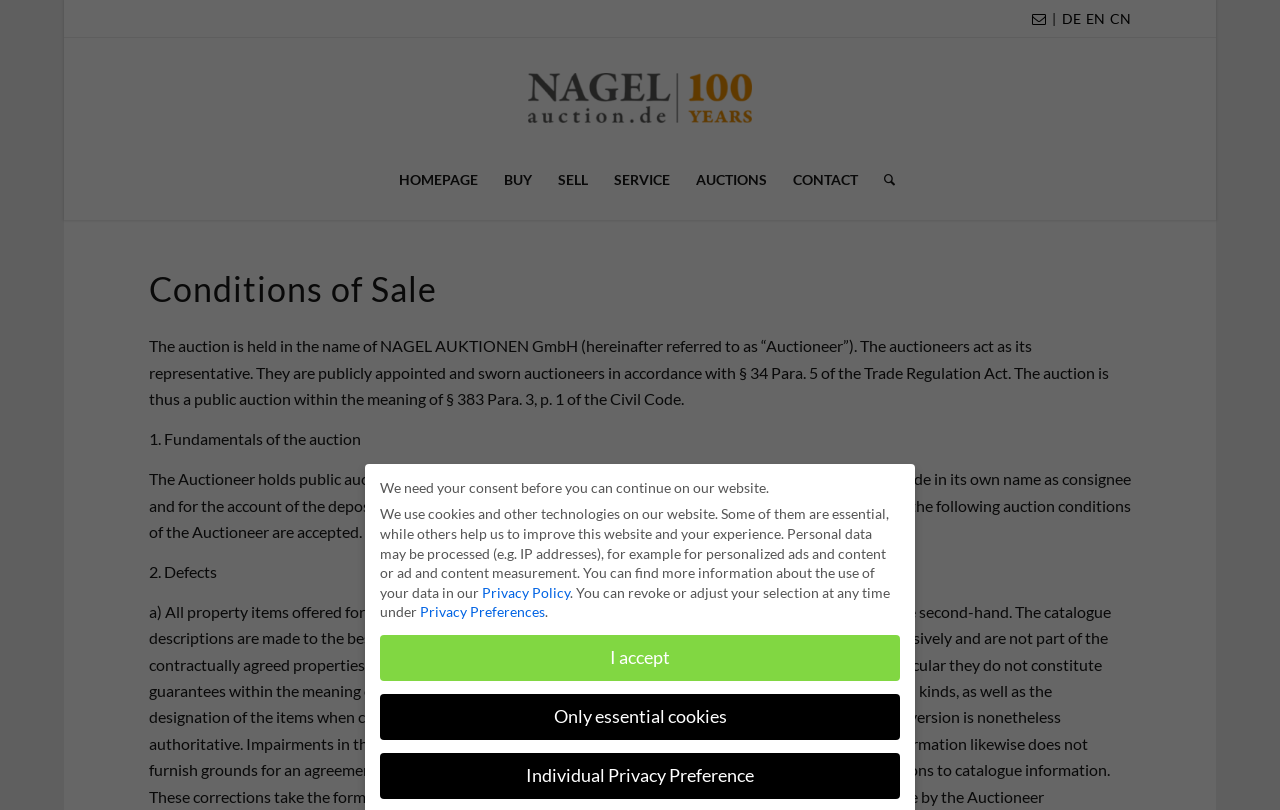Provide a comprehensive description of the webpage.

The webpage is about the "Conditions of Sale" of Nagel Auktionen, an auction house. At the top, there is a navigation menu with links to different sections, including "HOMEPAGE", "BUY", "SELL", "SERVICE", "AUCTIONS", "CONTACT", and "Search". Below the menu, there is a heading "Conditions of Sale" followed by a lengthy text that explains the terms and conditions of the auction.

The text is divided into sections, including "Fundamentals of the auction", "Defects", and others. The text is quite detailed and provides information about the auction process, the role of the auctioneer, and the responsibilities of the bidders.

On the top right corner, there are links to switch the language of the webpage to "DE", "EN", or "CN". There is also a logo of Nagel Auktionen on the top left corner, which is an image.

In the middle of the webpage, there is a notice about the use of cookies and other technologies on the website. The notice explains that personal data may be processed for personalized ads and content, and provides links to the "Privacy Policy" and "Privacy Preferences" pages.

At the bottom of the webpage, there are three buttons: "I accept", "Only essential cookies", and "Individual Privacy Preference". These buttons allow users to adjust their cookie settings and privacy preferences.